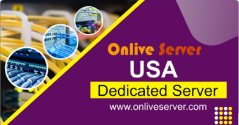Create a detailed narrative of what is happening in the image.

The image features a vibrant promotional banner for "Onlive Server," highlighting their USA Dedicated Server offerings. The background is a deep purple, contrasting with bold yellow and white text that captures attention. Key elements include the name "Onlive Server" prominently displayed at the top, indicating their brand identity. Below it, "USA Dedicated Server" is featured in a striking yellow box, emphasizing the service being promoted.

In the image, circular images are positioned on the left, showing network cables and server hardware, which visually communicate the technological aspect of the service. These visuals portray the infrastructure that supports dedicated server solutions. The lower part of the banner includes the website address, "www.onliveserver.com," inviting potential customers to learn more about their services.

Overall, the design effectively combines engaging visuals and informative text, making it clear that Onlive Server provides reliable dedicated server options in the USA.